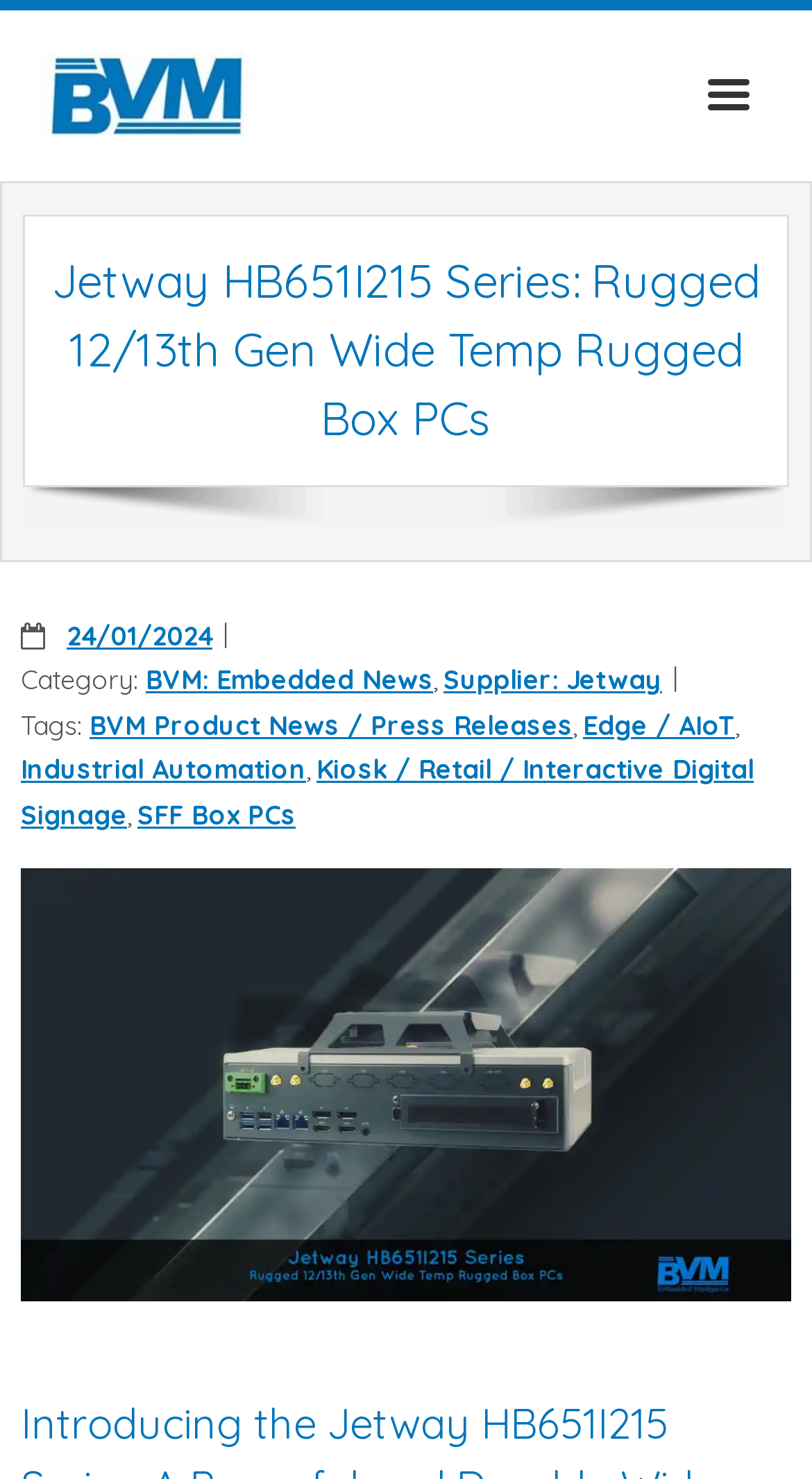Predict the bounding box coordinates for the UI element described as: "Flat Bottom Pouches". The coordinates should be four float numbers between 0 and 1, presented as [left, top, right, bottom].

None